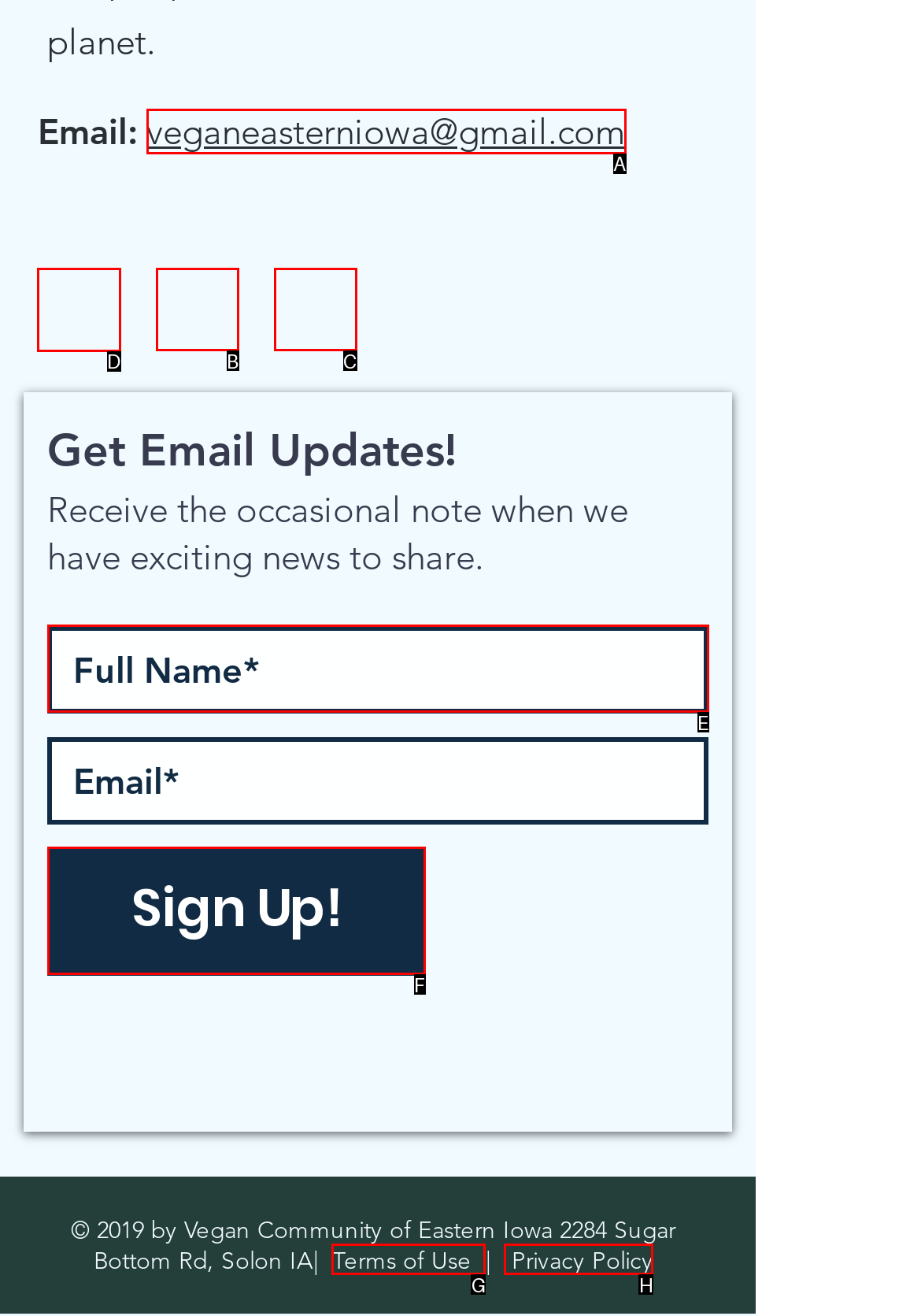Which UI element's letter should be clicked to achieve the task: Explore related products
Provide the letter of the correct choice directly.

None